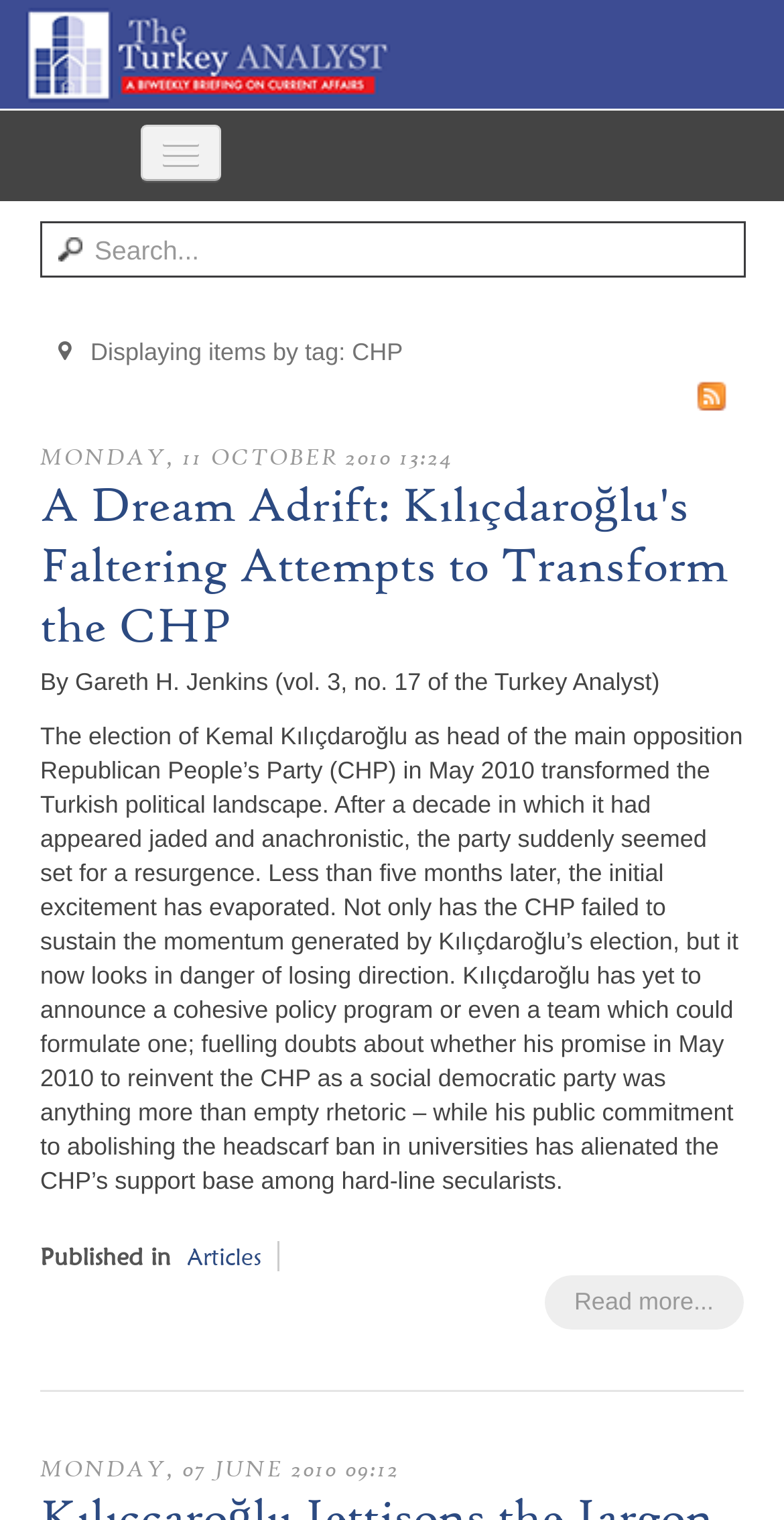Locate the bounding box coordinates of the clickable area to execute the instruction: "access LOTOGEL4D". Provide the coordinates as four float numbers between 0 and 1, represented as [left, top, right, bottom].

None